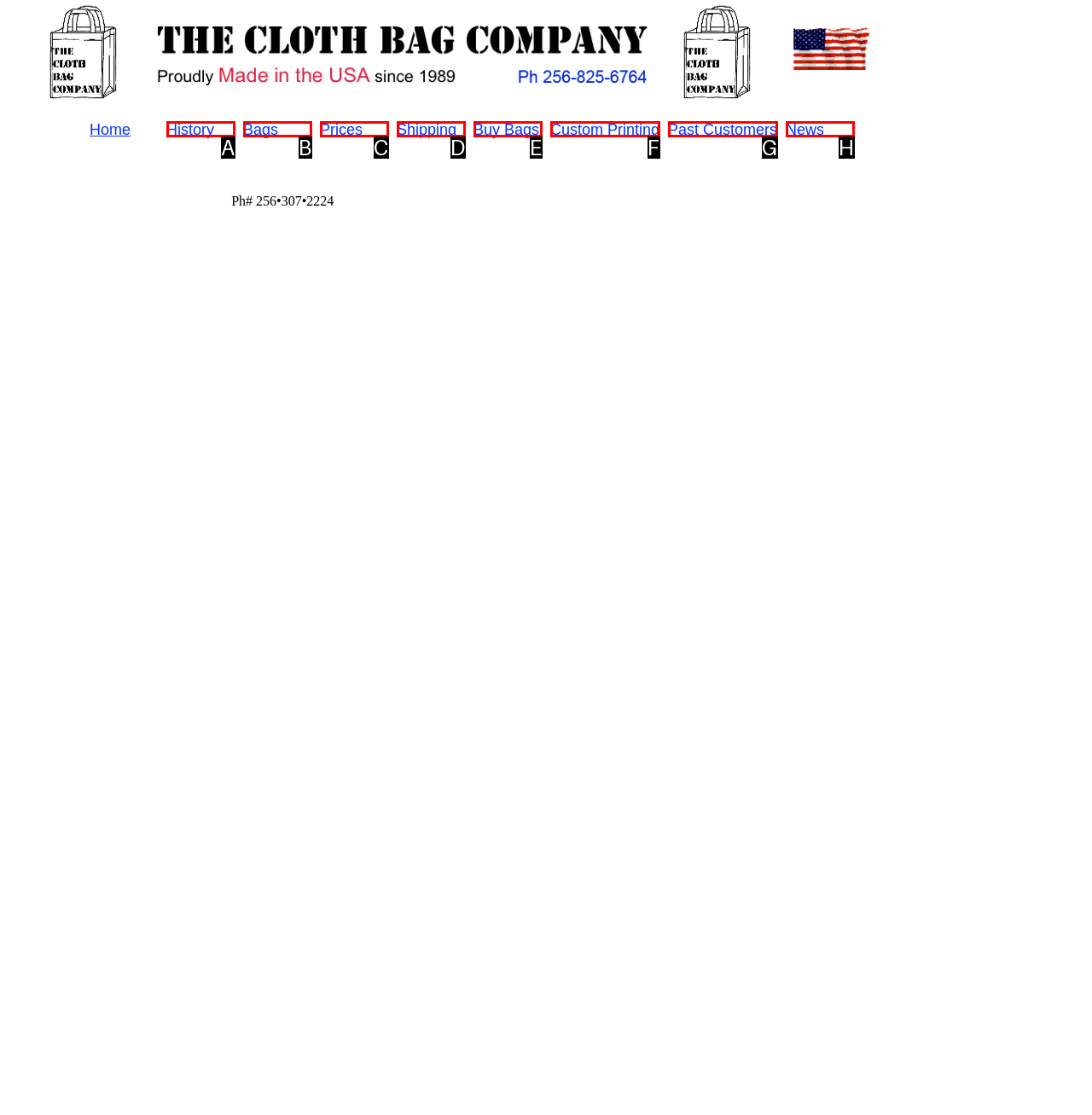Assess the description: Buy Bags and select the option that matches. Provide the letter of the chosen option directly from the given choices.

E